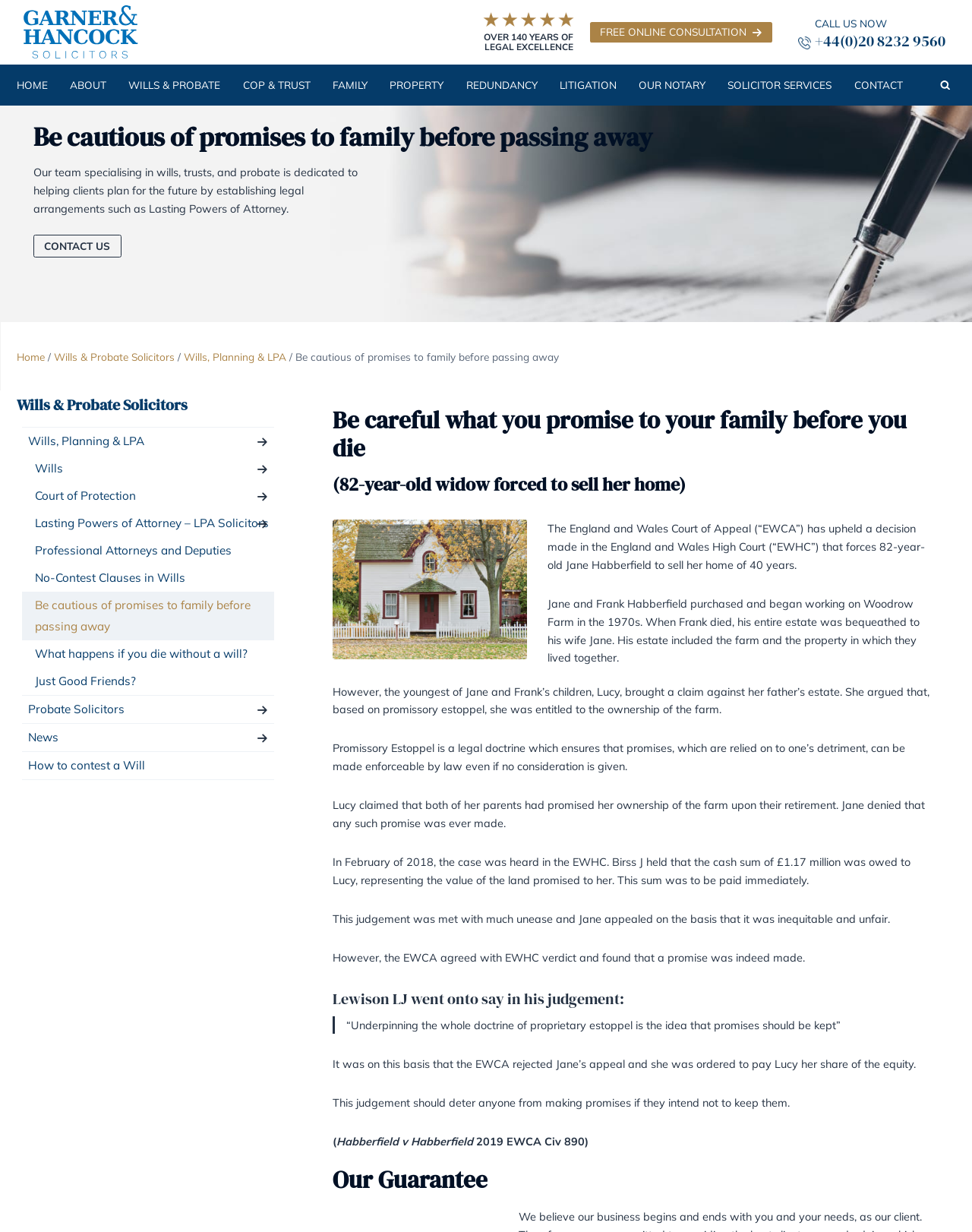Please identify the bounding box coordinates for the region that you need to click to follow this instruction: "Visit the 'HOME' page".

[0.02, 0.062, 0.058, 0.101]